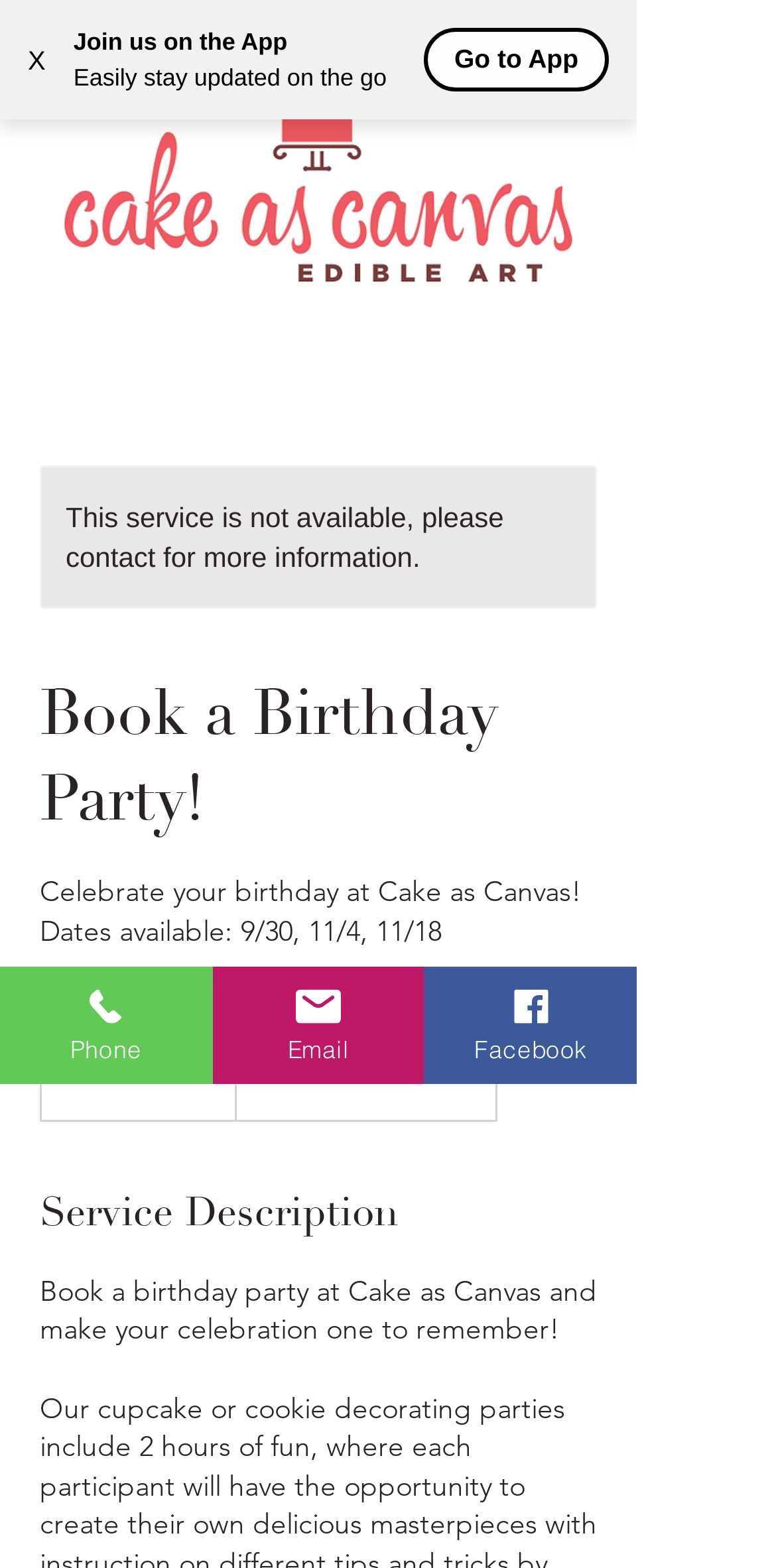Can you give a detailed response to the following question using the information from the image? How many dates are available for birthday parties?

I found the available dates in the section where it describes the birthday party service. It says 'Dates available: 9/30, 11/4, 11/18', which implies that there are three dates available for birthday parties.